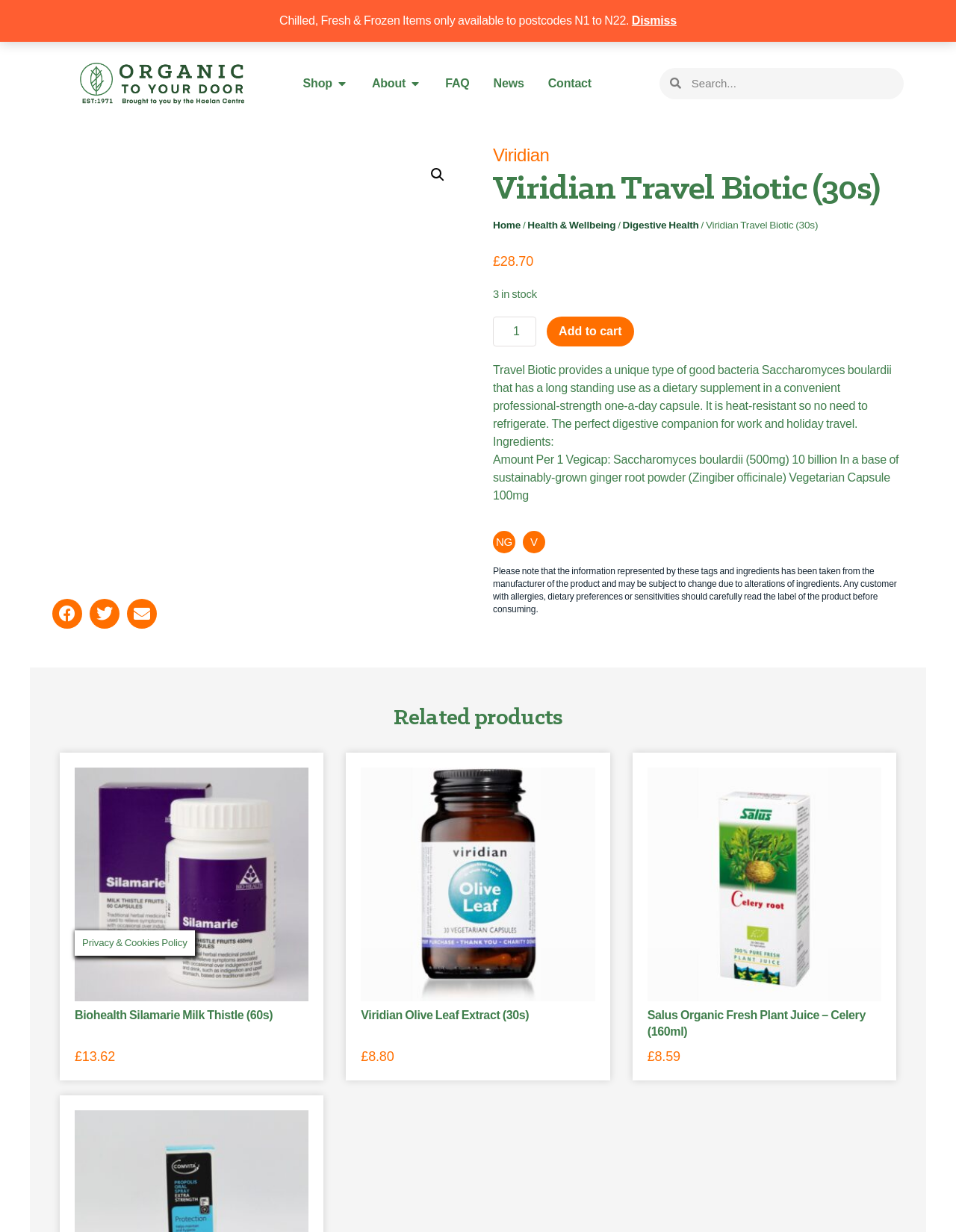Identify the bounding box coordinates of the region I need to click to complete this instruction: "Add product to cart".

[0.572, 0.257, 0.663, 0.281]